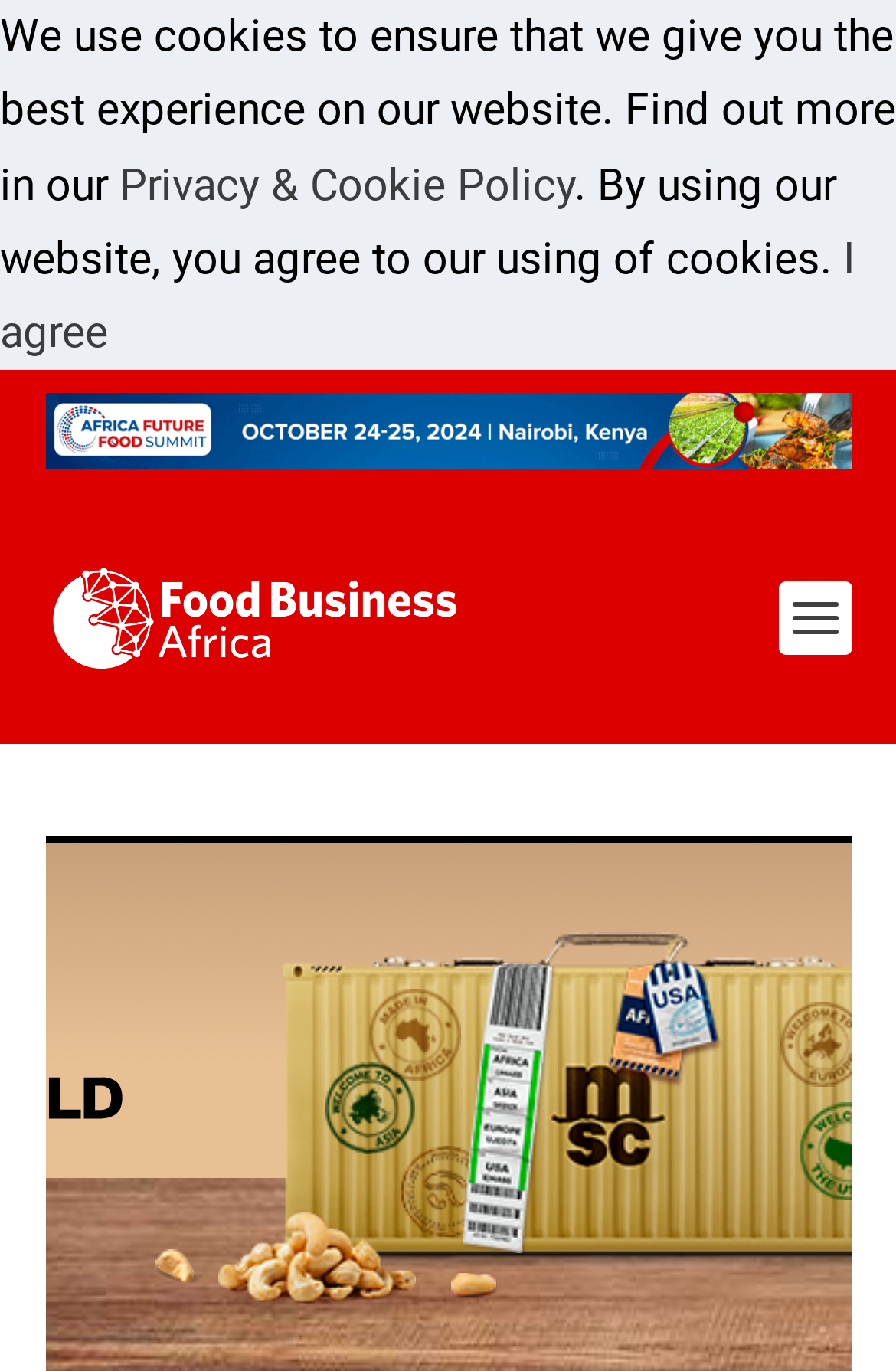Your task is to extract the text of the main heading from the webpage.

Pond Technologies partners Livalta to bring algae-based animal feeds to UK market